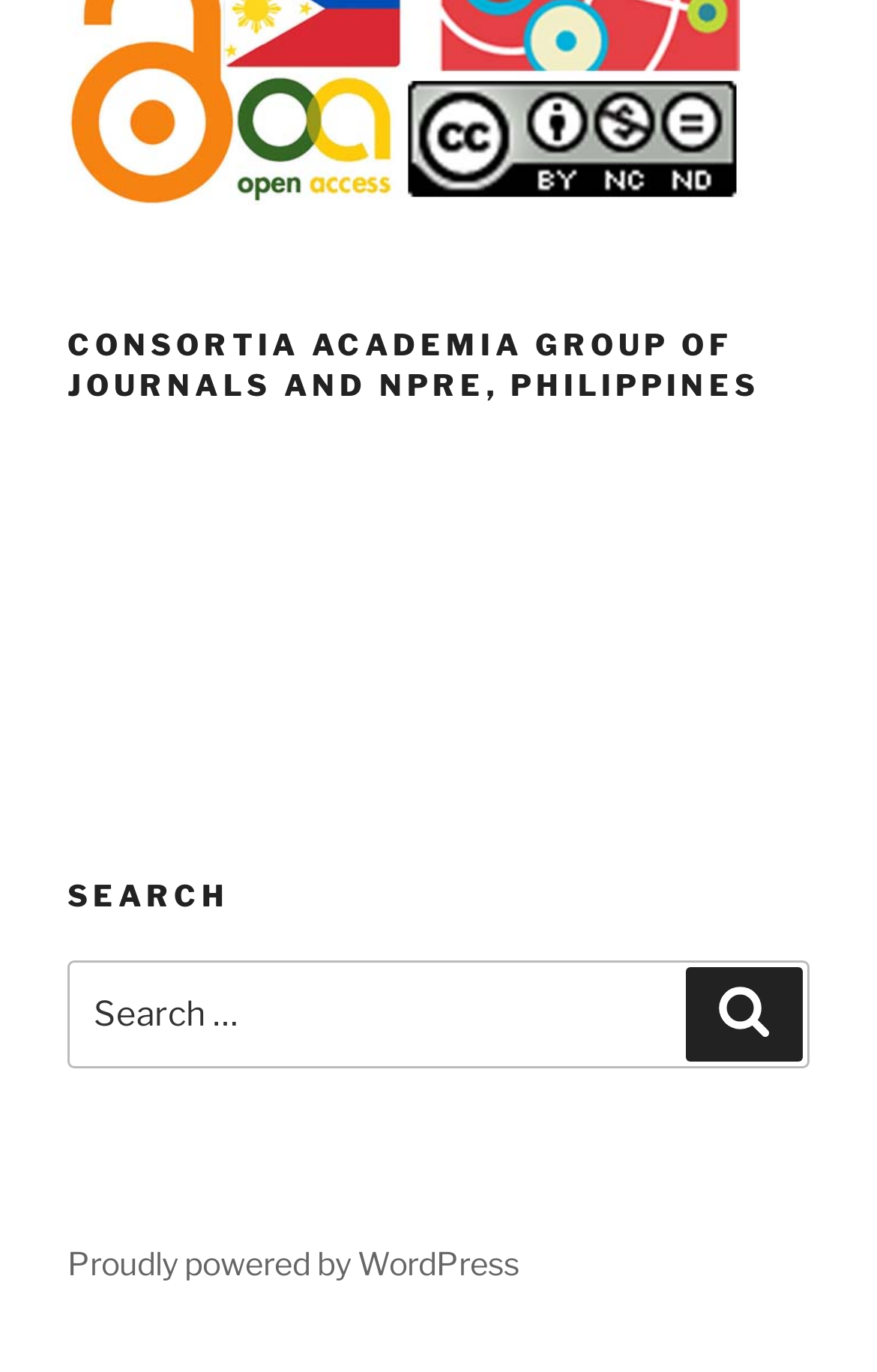Please determine the bounding box coordinates for the UI element described here. Use the format (top-left x, top-left y, bottom-right x, bottom-right y) with values bounded between 0 and 1: aria-label="Phone"

None